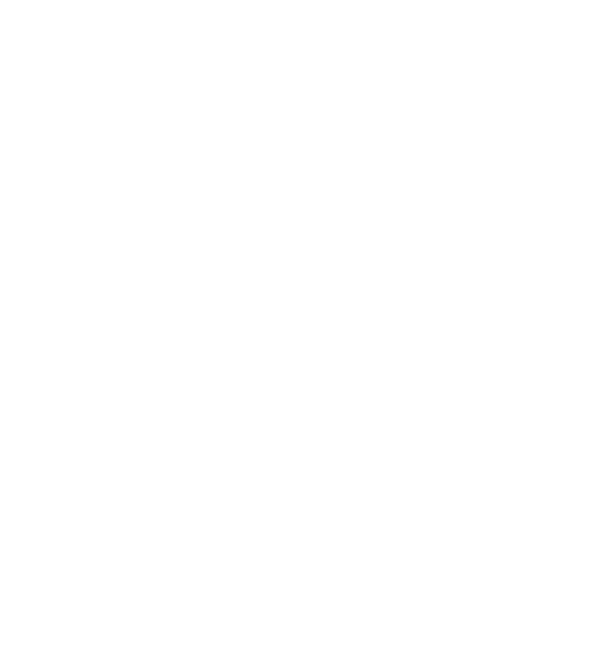Explain the image thoroughly, highlighting all key elements.

This image showcases the elegant design of the "Series 7" chair by Arne Jacobsen, exemplifying the sleek and minimalistic aesthetic known for its lacquered monocolor finish. The chair is presented in a sophisticated white hue, seamlessly blending modern form with functional comfort. Ideal for various settings, from dining rooms to office spaces, the Series 7 chair reflects both practicality and style. Its iconic curves and thoughtful design make it a timeless piece in contemporary furniture design.